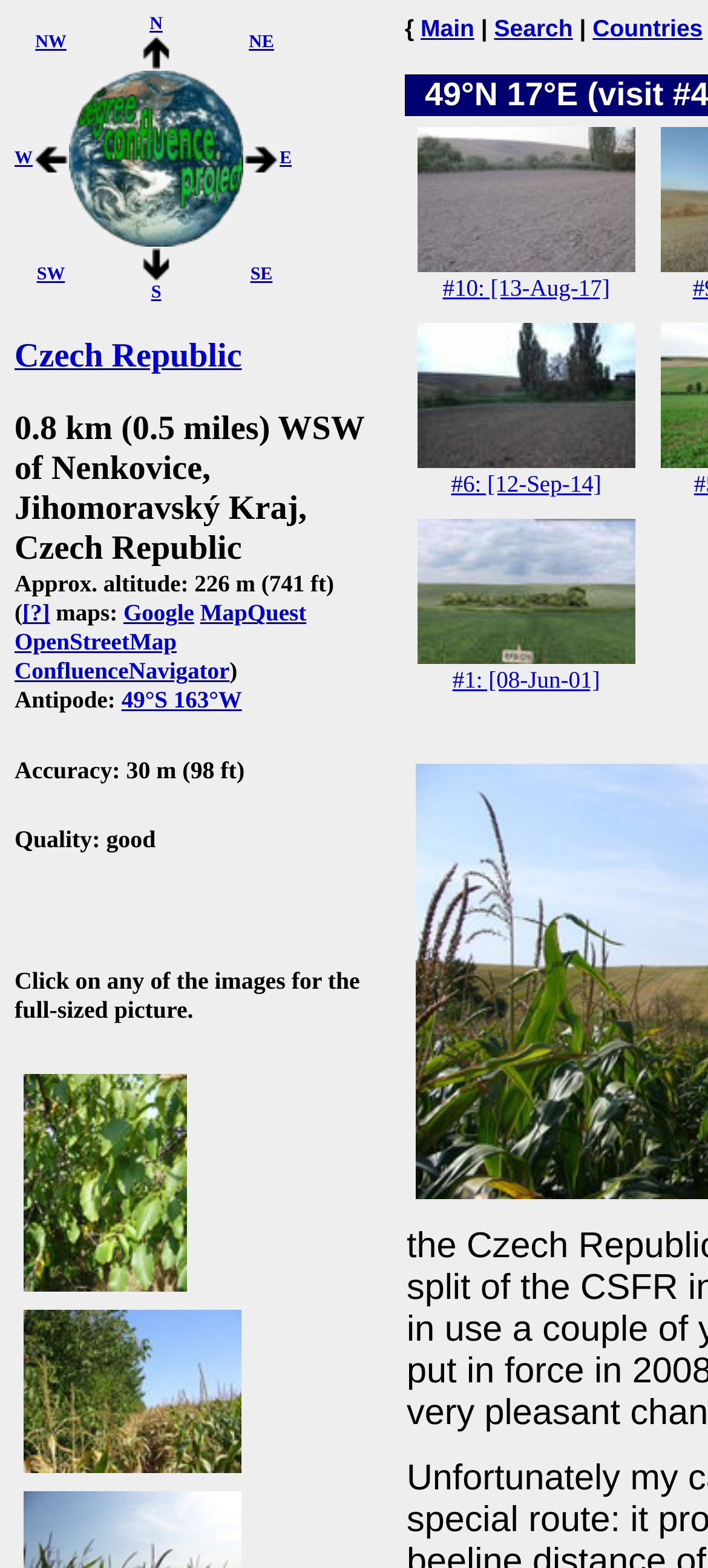What is the quality of the confluence?
Answer the question with a detailed explanation, including all necessary information.

The quality of the confluence can be found in the heading 'Quality: good' which is located below the heading that specifies the location and altitude of the confluence.